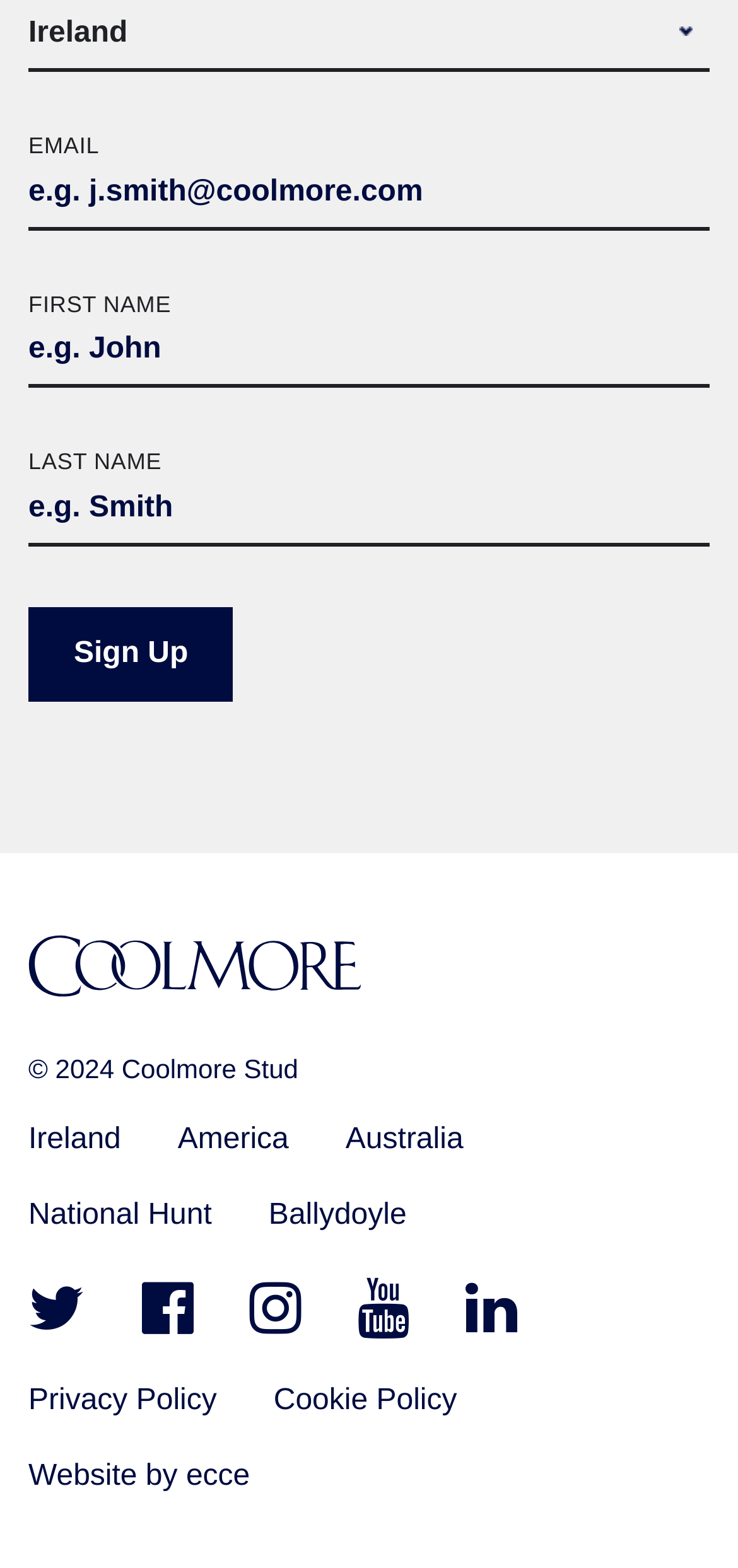Please answer the following question as detailed as possible based on the image: 
What is the copyright year?

The copyright information is located at the bottom section of the webpage, and it states '© 2024 Coolmore Stud'. This indicates that the copyright year is 2024.